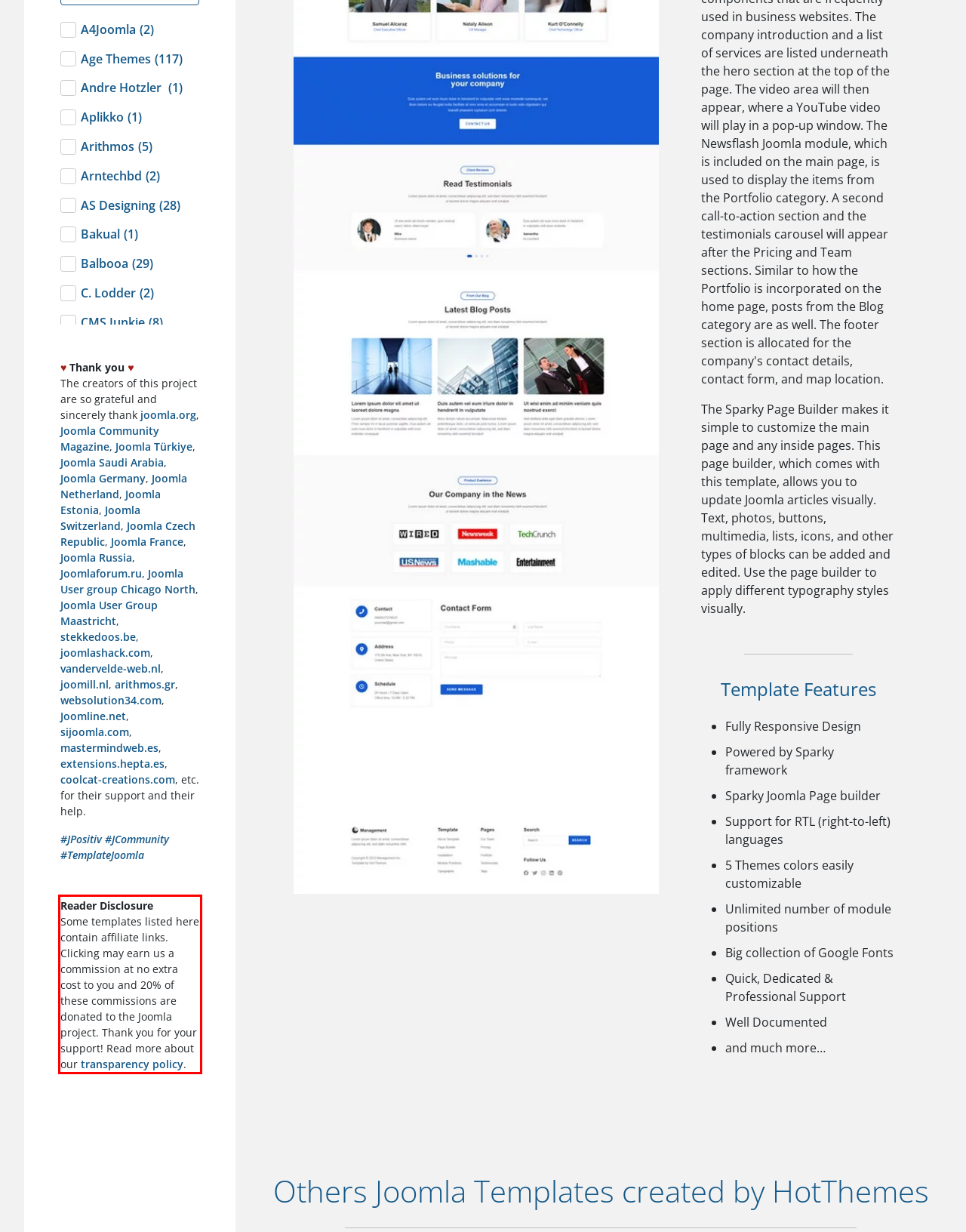By examining the provided screenshot of a webpage, recognize the text within the red bounding box and generate its text content.

Reader Disclosure Some templates listed here contain affiliate links. Clicking may earn us a commission at no extra cost to you and 20% of these commissions are donated to the Joomla project. Thank you for your support! Read more about our transparency policy.